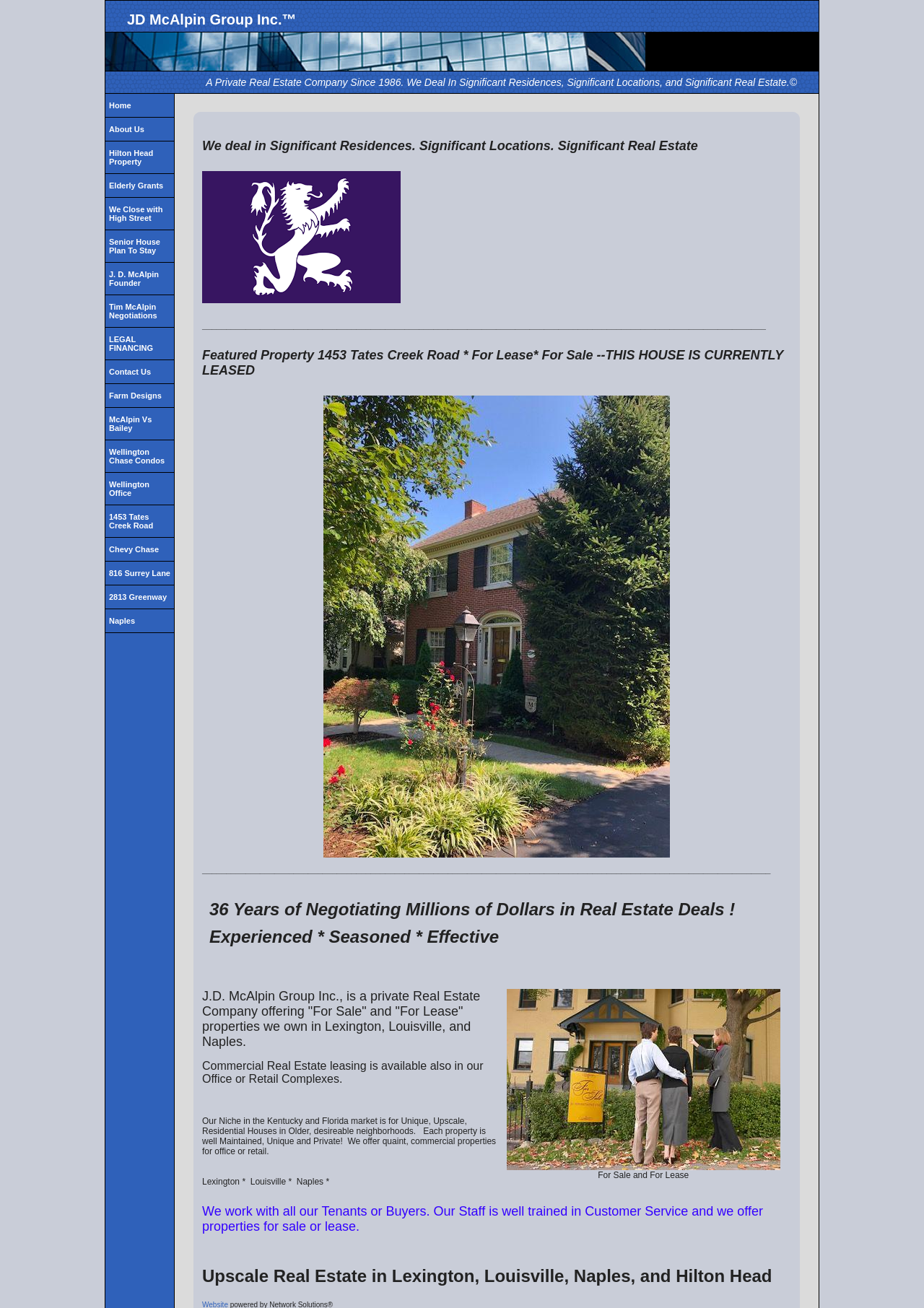Please specify the bounding box coordinates of the region to click in order to perform the following instruction: "Learn about Elderly Grants".

[0.114, 0.132, 0.188, 0.151]